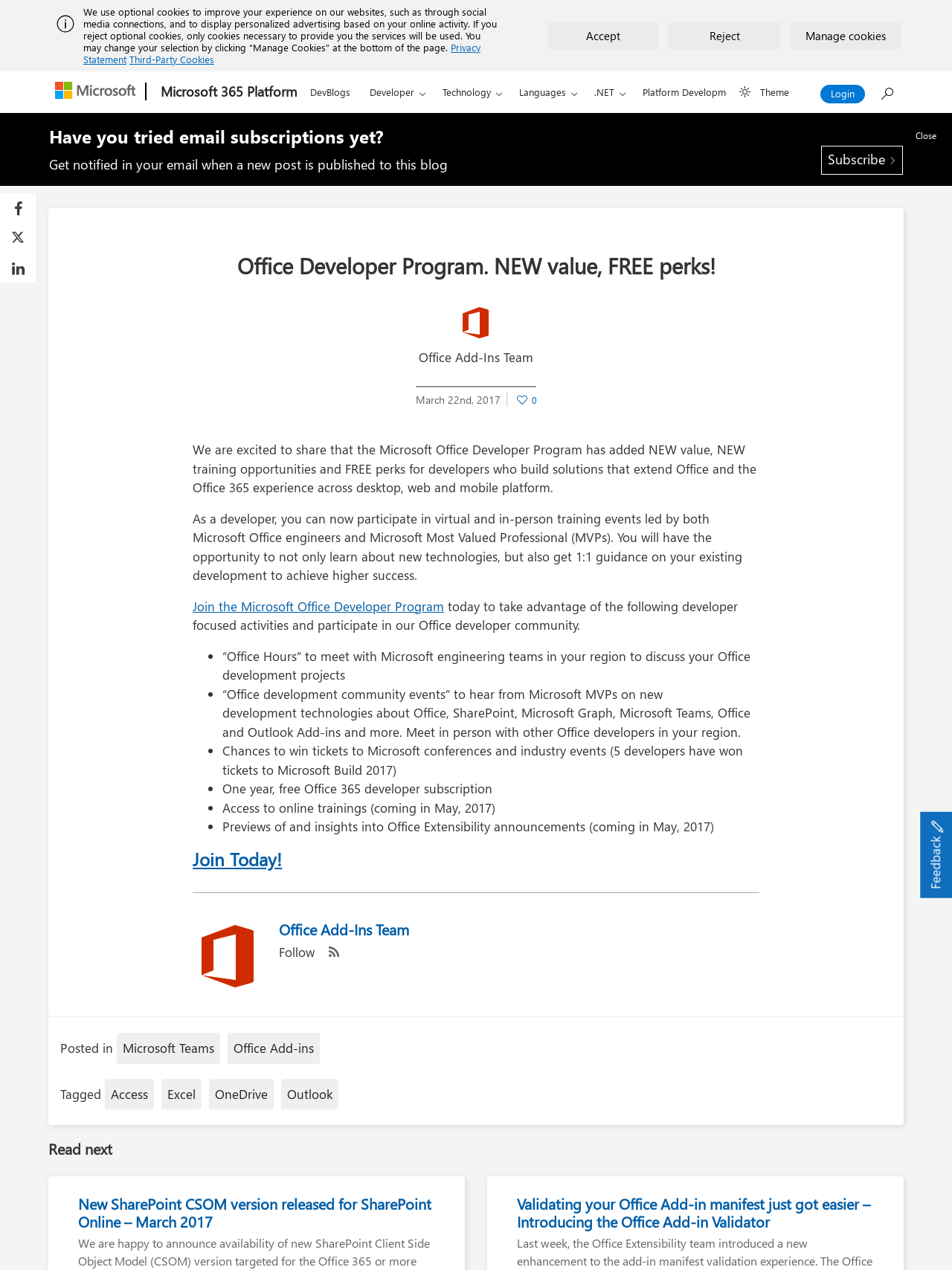Identify the bounding box coordinates for the UI element described by the following text: "Theme". Provide the coordinates as four float numbers between 0 and 1, in the format [left, top, right, bottom].

[0.763, 0.057, 0.855, 0.088]